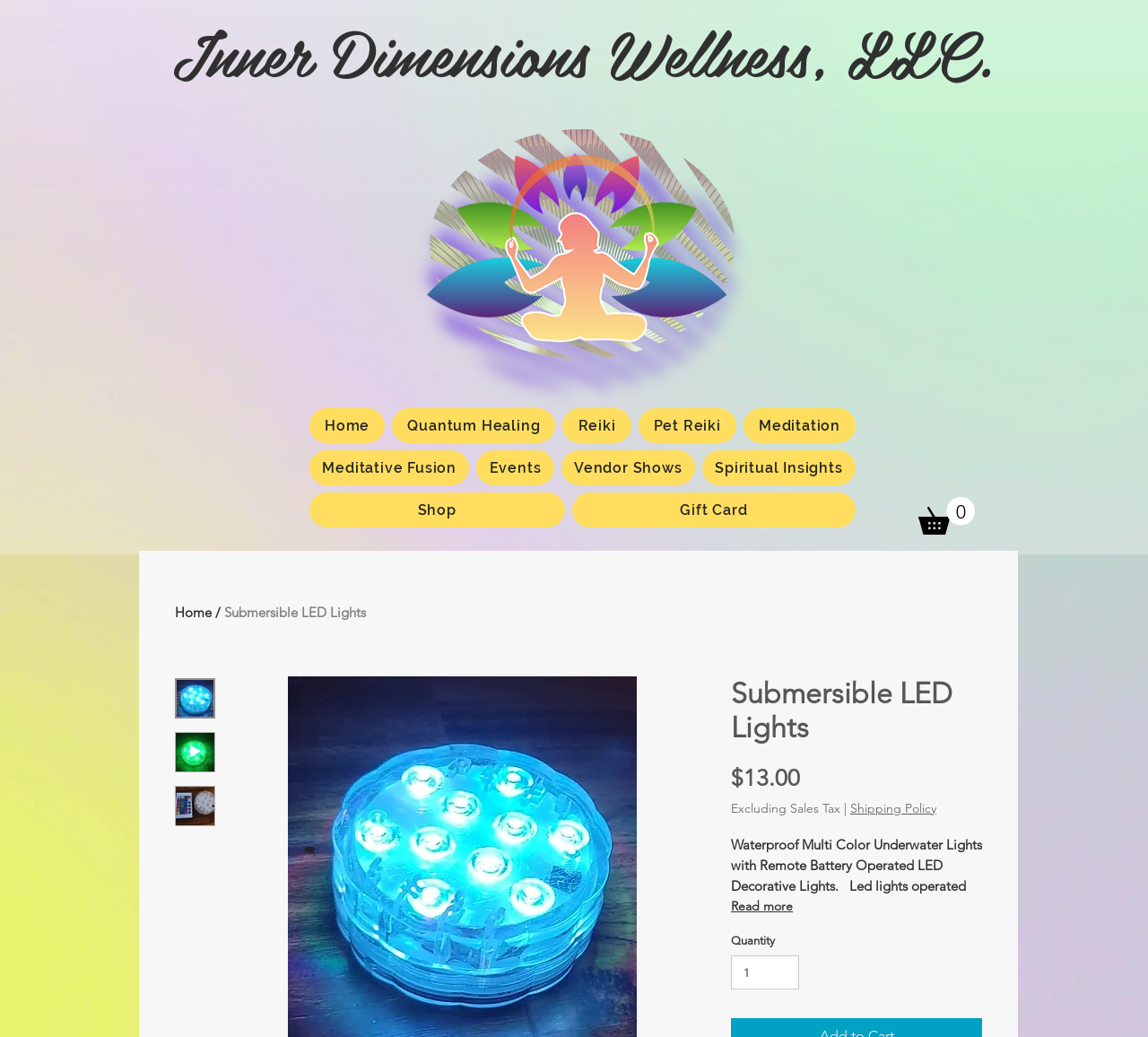What is the price of the Submersible LED Lights?
Refer to the image and give a detailed response to the question.

The price of the Submersible LED Lights is found in the static text element below the product image, which is '$13.00'.